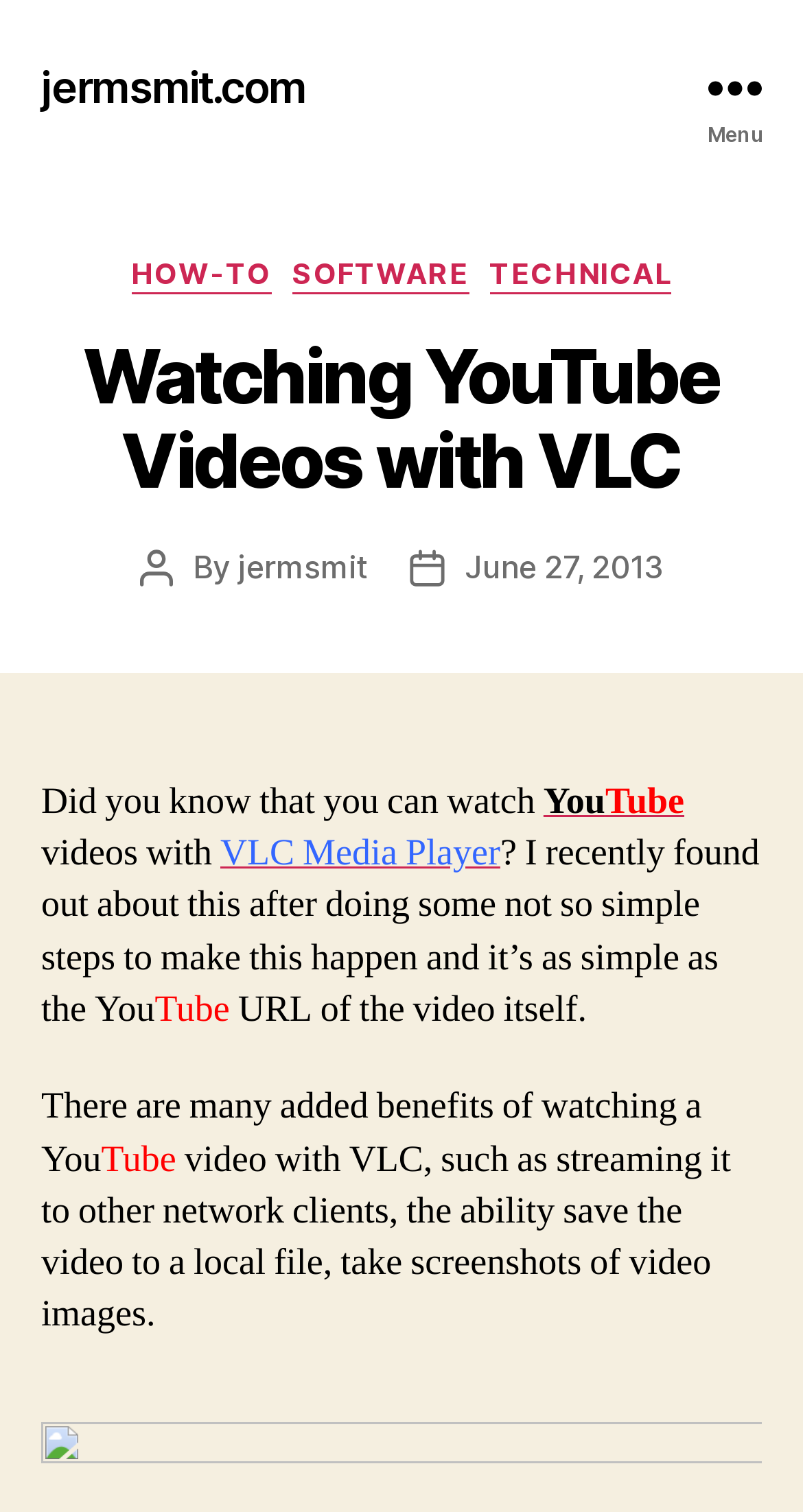Please locate the bounding box coordinates of the element that needs to be clicked to achieve the following instruction: "Learn more about 'VLC Media Player'". The coordinates should be four float numbers between 0 and 1, i.e., [left, top, right, bottom].

[0.274, 0.549, 0.623, 0.58]